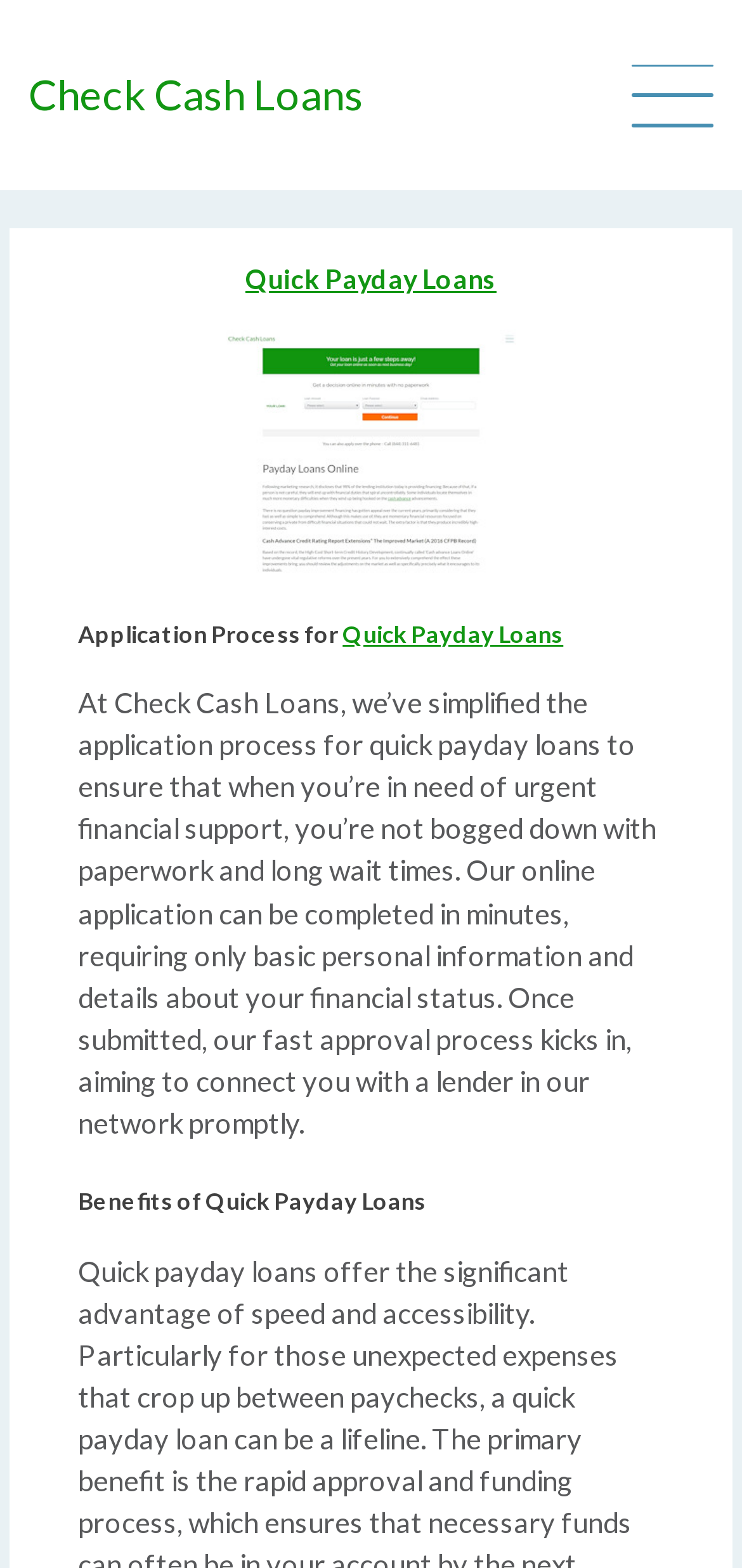Answer the question using only one word or a concise phrase: What is the purpose of the application process?

To get quick payday loans